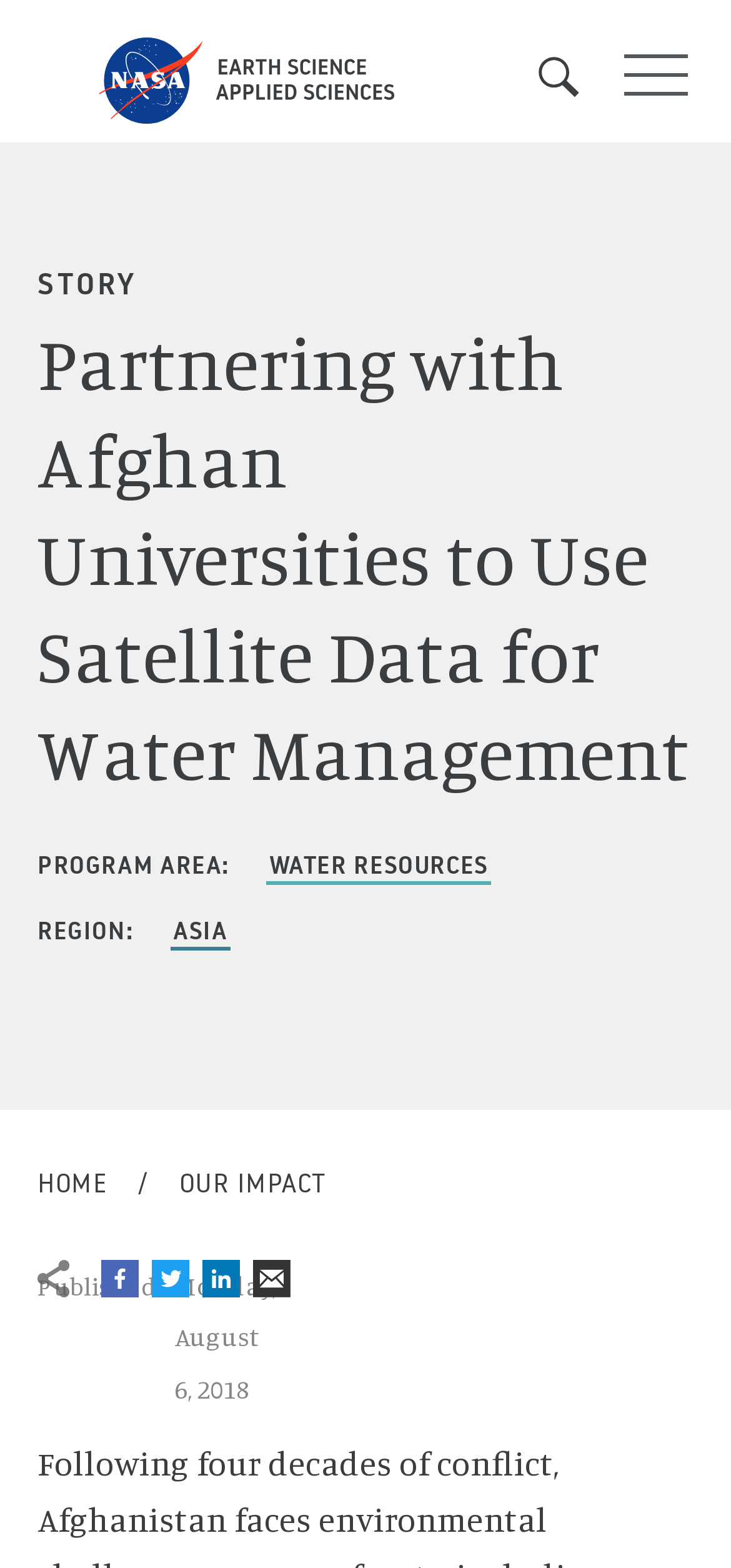What type of data is used for water management in this story?
Look at the image and respond with a single word or a short phrase.

Satellite data